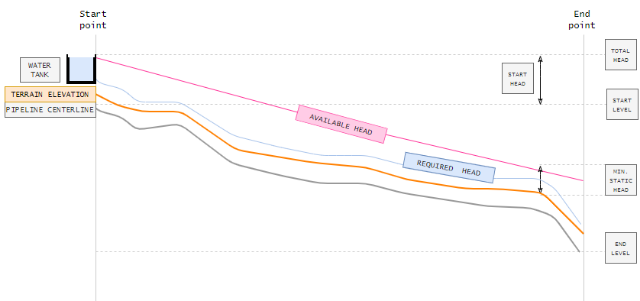Using the information in the image, give a detailed answer to the following question: What does the required head represent?

The required head, shown in a different color, represents the energy needed to overcome elevation changes along the pipeline. It is a critical metric in pipeline design, as it determines the minimum energy required to ensure efficient water distribution.